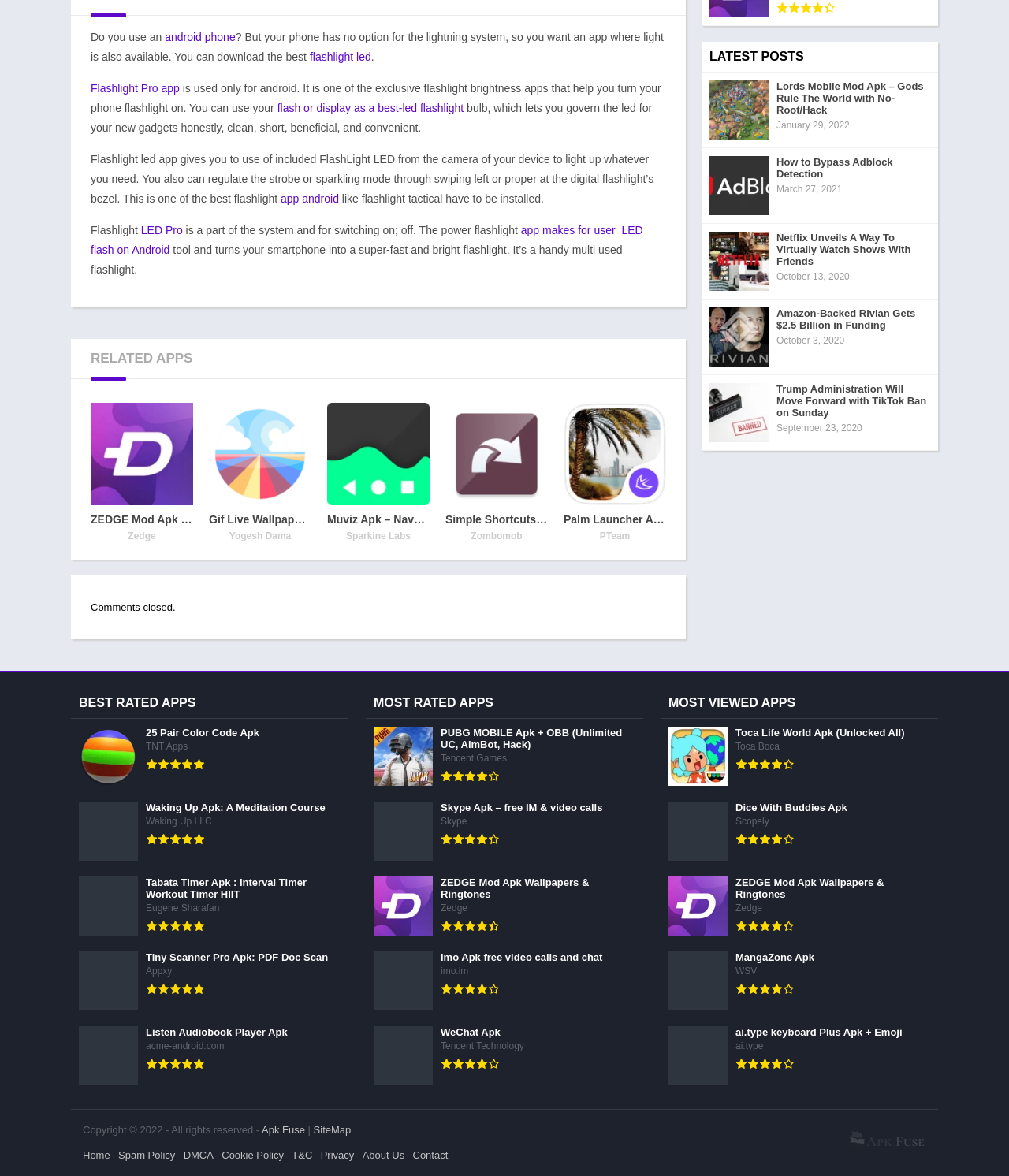Using the webpage screenshot, locate the HTML element that fits the following description and provide its bounding box: "Flashlight Pro app".

[0.09, 0.07, 0.178, 0.08]